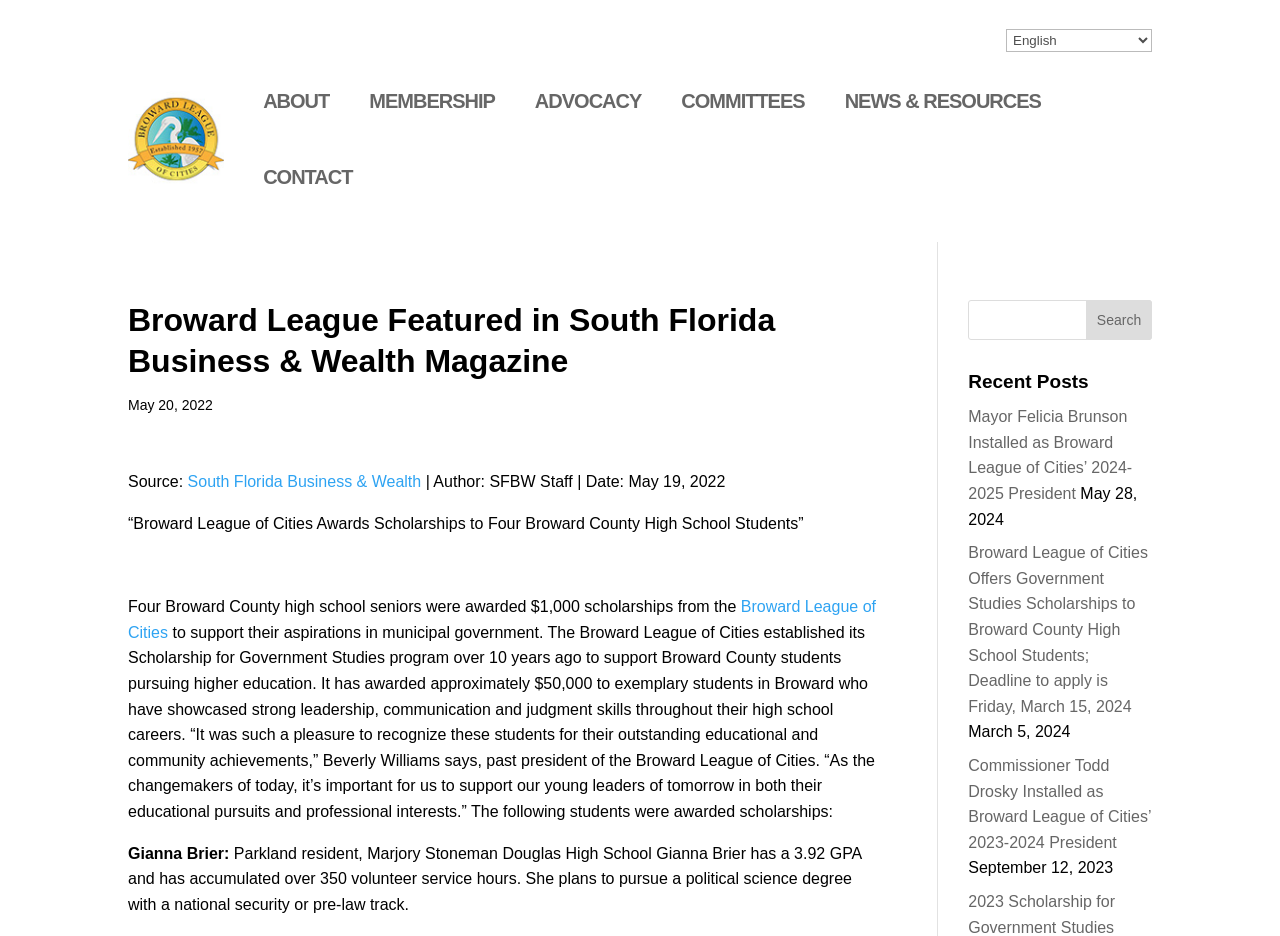Identify and provide the bounding box coordinates of the UI element described: "South Florida Business & Wealth". The coordinates should be formatted as [left, top, right, bottom], with each number being a float between 0 and 1.

[0.147, 0.506, 0.329, 0.524]